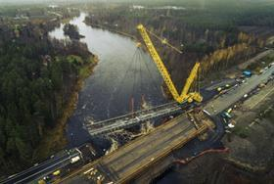What is the purpose of the vehicles on the road?
Provide a concise answer using a single word or phrase based on the image.

transporting materials and workers